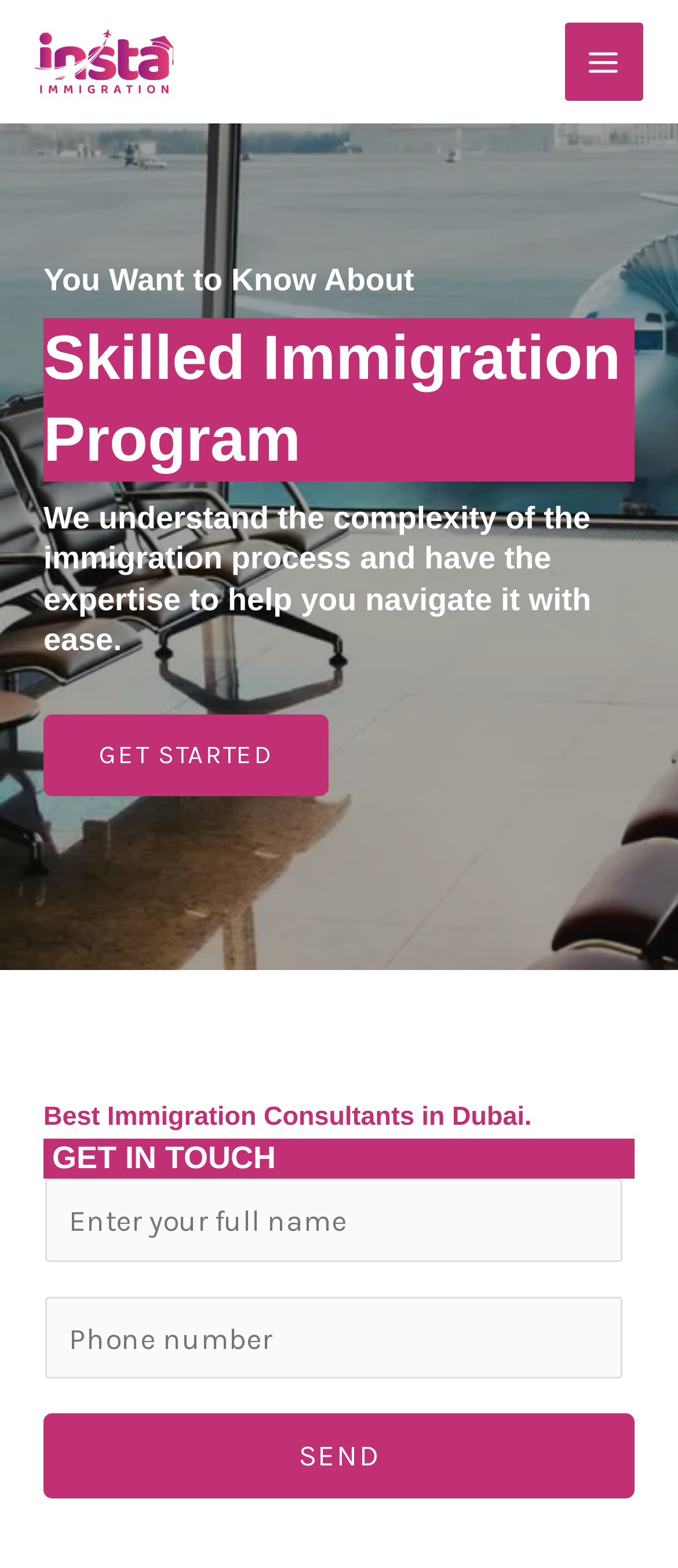What is the agency's status in Dubai?
Analyze the image and deliver a detailed answer to the question.

The heading 'Best Immigration Consultants in Dubai.' suggests that the agency is considered one of the best immigration consultants in Dubai.